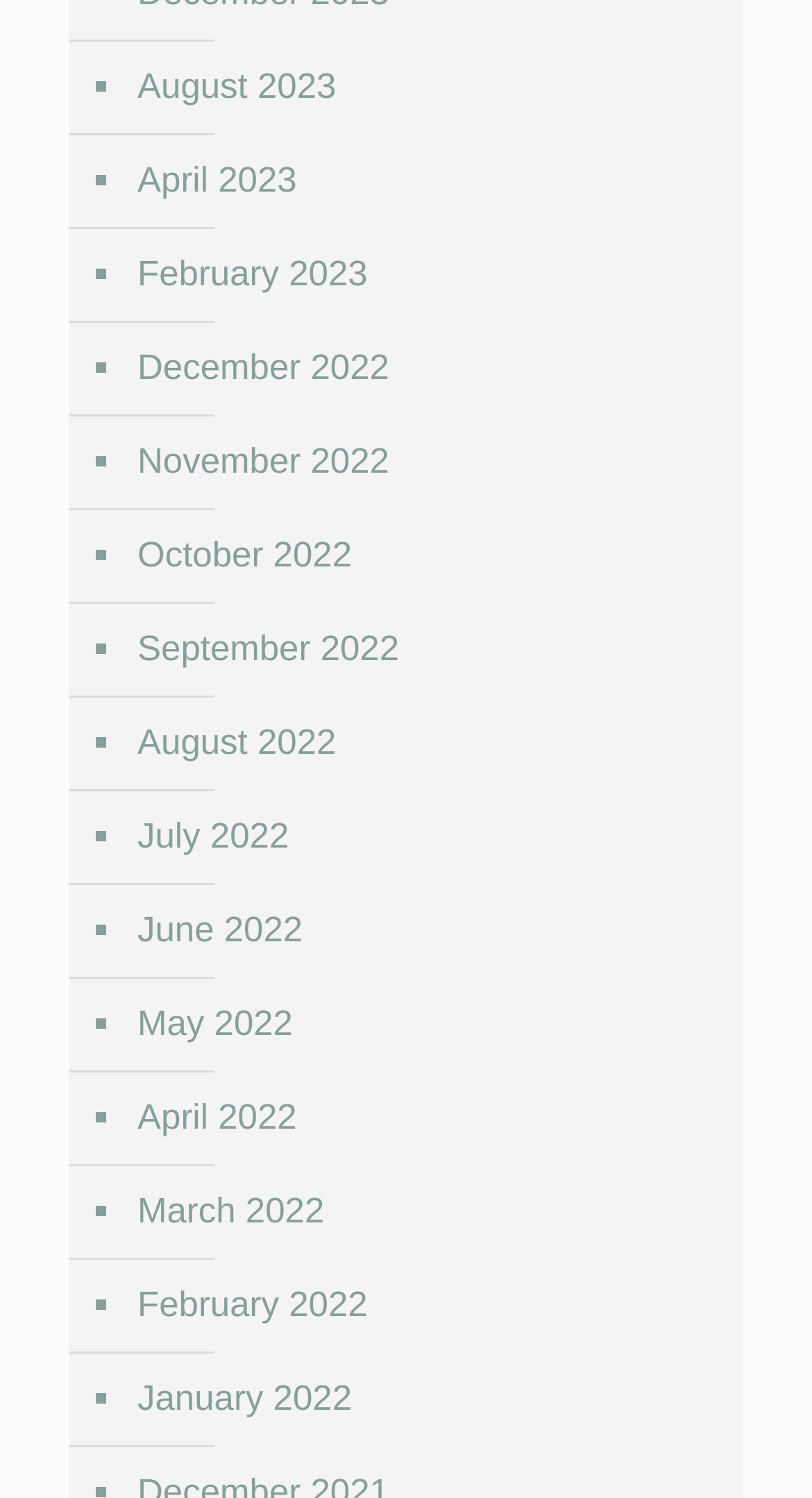What is the most recent month listed?
Provide a detailed answer to the question, using the image to inform your response.

By examining the list of links, I found that the most recent month listed is August 2023, which is the first link in the list.